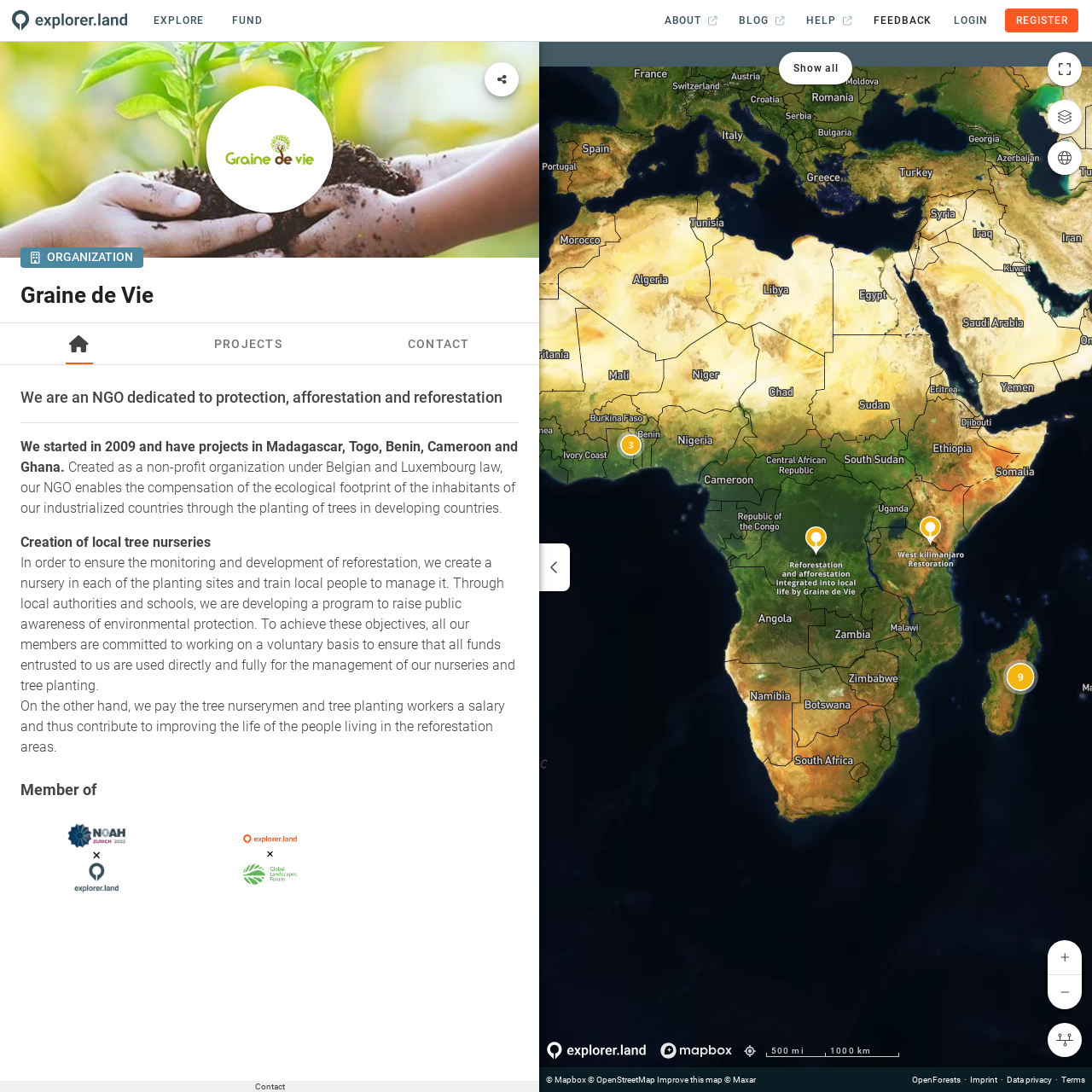How many tabs are there in the tablist?
Based on the image, give a concise answer in the form of a single word or short phrase.

3